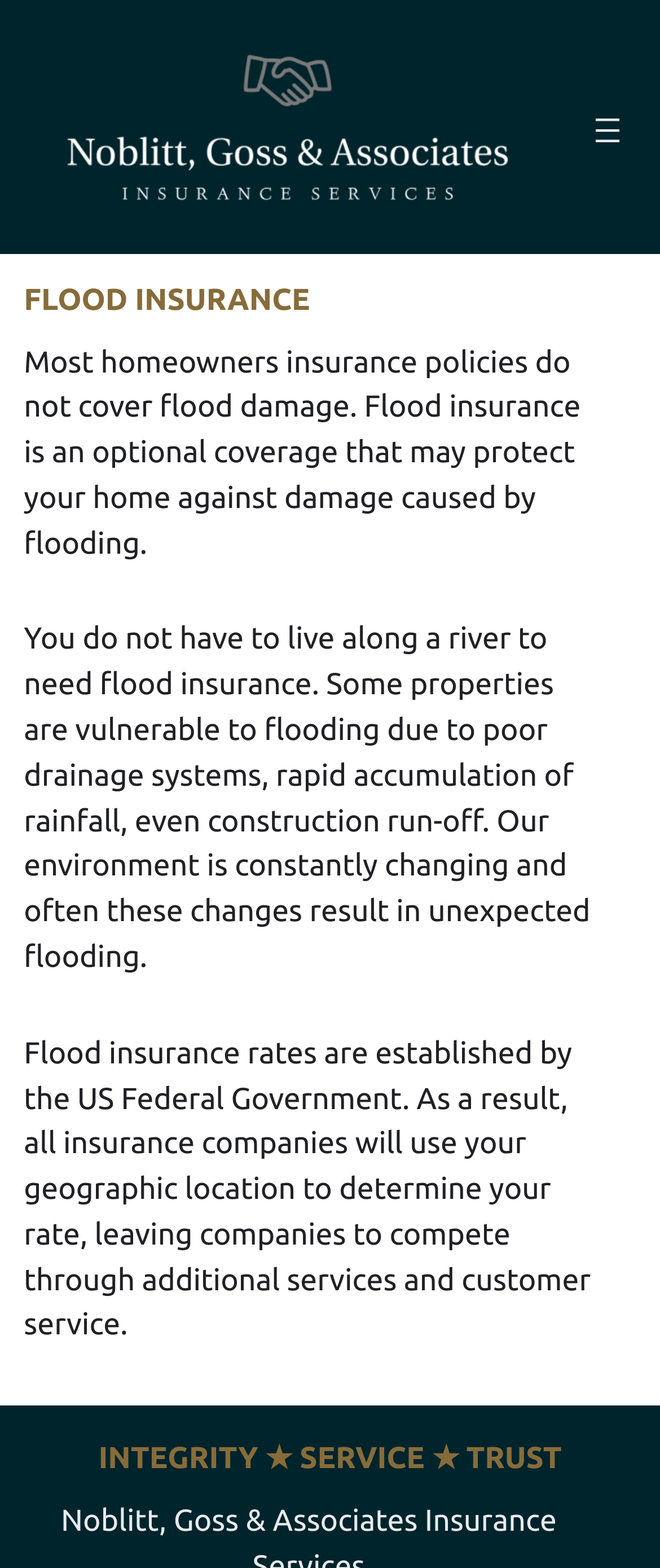Why do some properties need flood insurance?
Please use the image to provide an in-depth answer to the question.

According to the webpage, some properties are vulnerable to flooding due to poor drainage systems, rapid accumulation of rainfall, and even construction run-off, which is why they may need flood insurance.